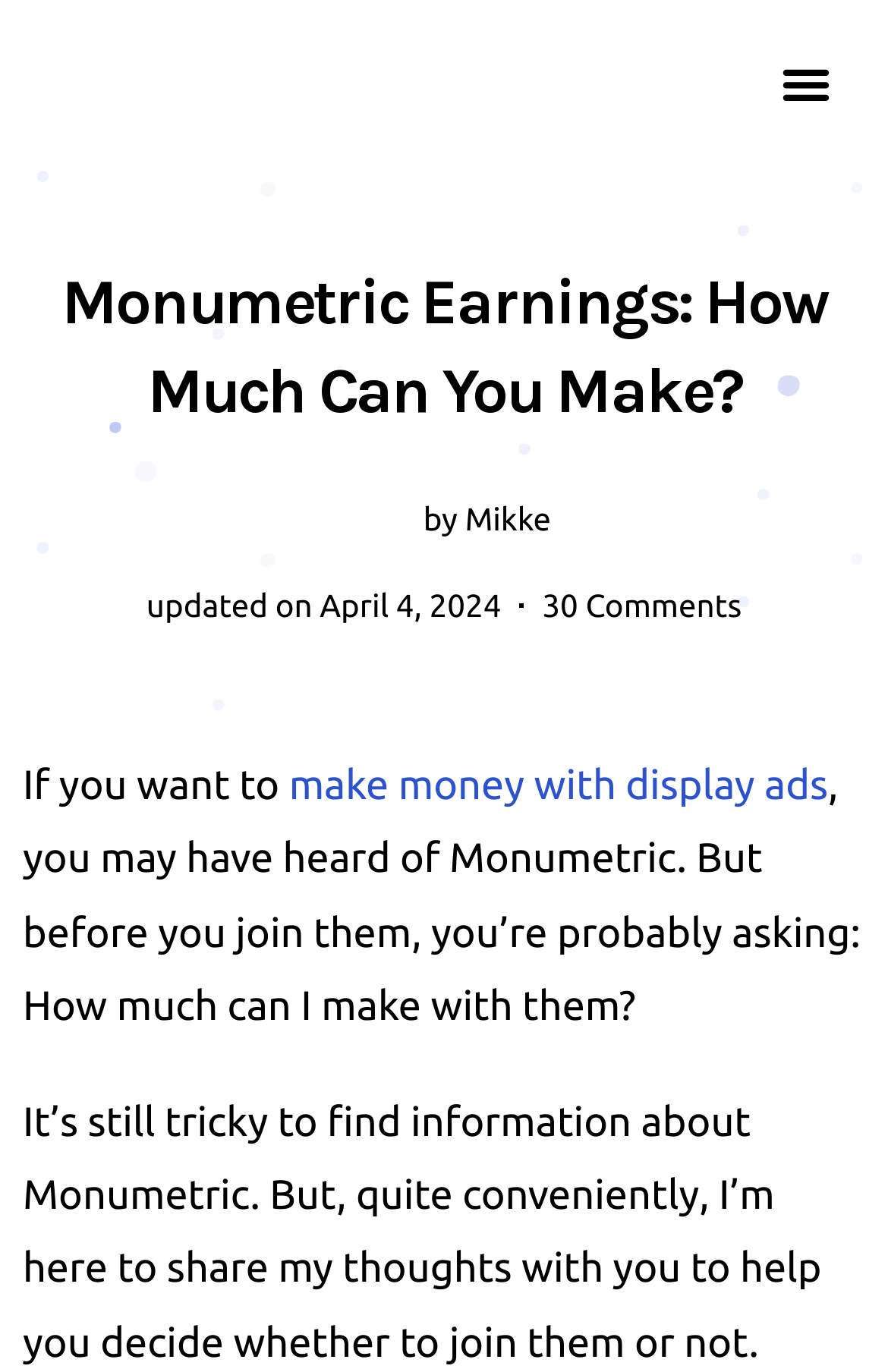What is the purpose of the article?
From the details in the image, provide a complete and detailed answer to the question.

I found the answer by reading the article content which mentions 'to help you decide whether to join them or not'.